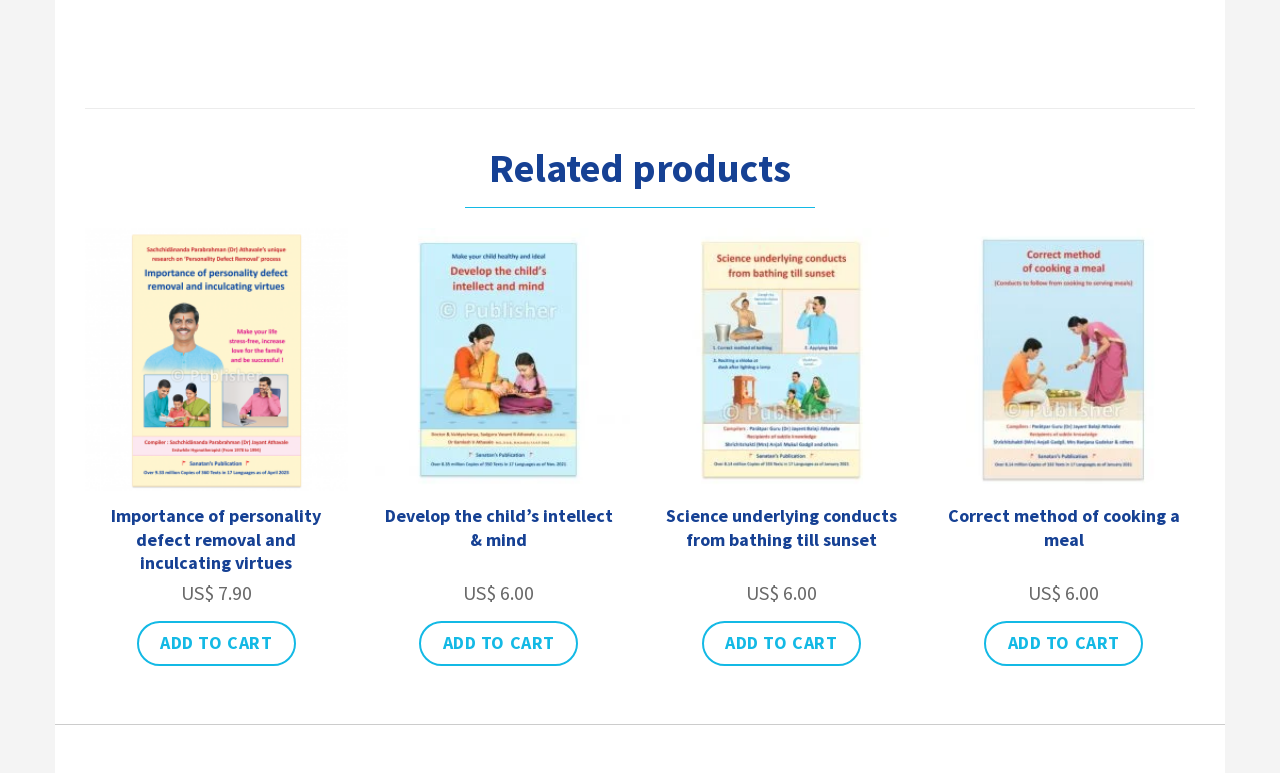What is the category of products on this page? Please answer the question using a single word or phrase based on the image.

Related products